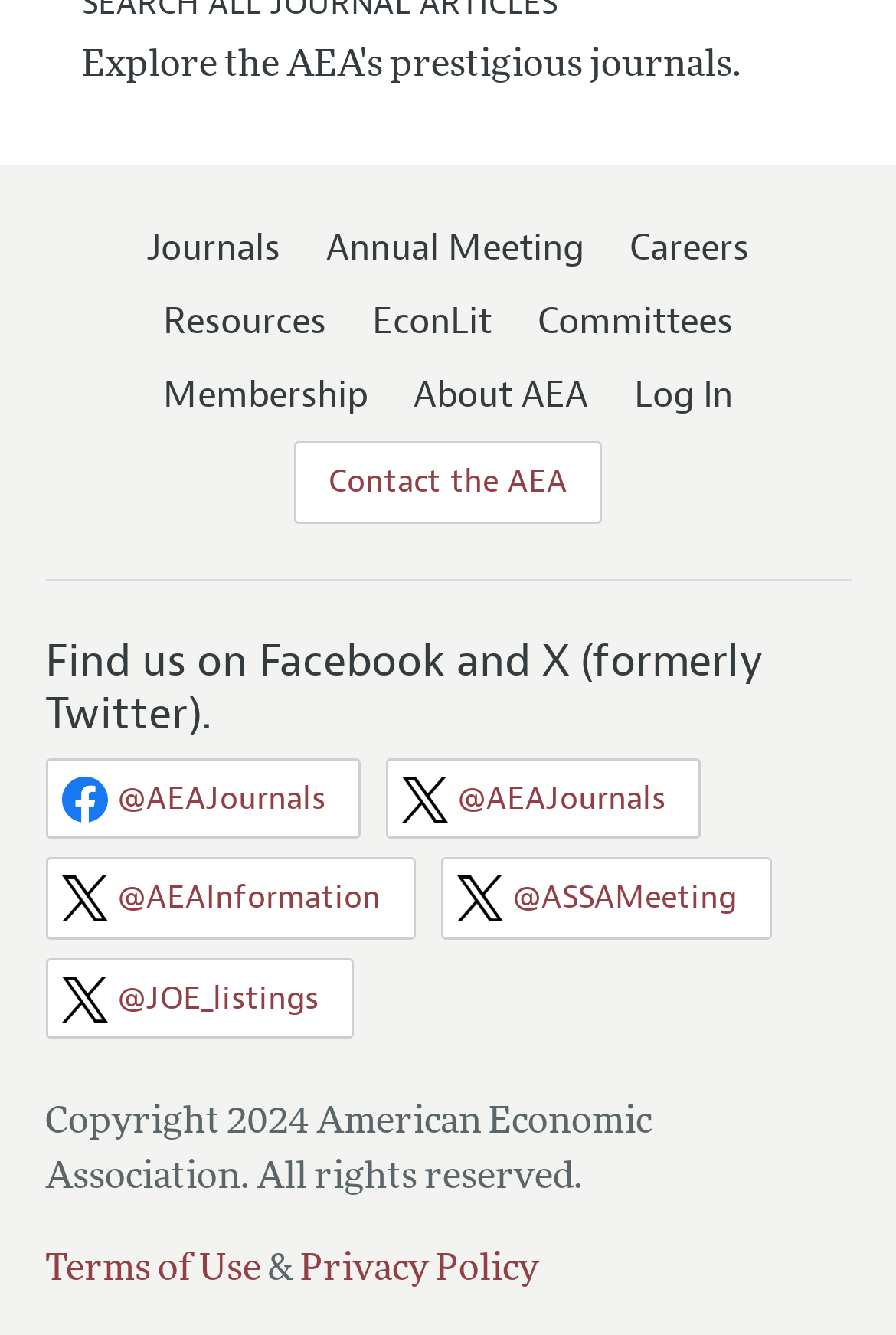Pinpoint the bounding box coordinates of the element to be clicked to execute the instruction: "View Terms of Use".

[0.05, 0.937, 0.291, 0.964]